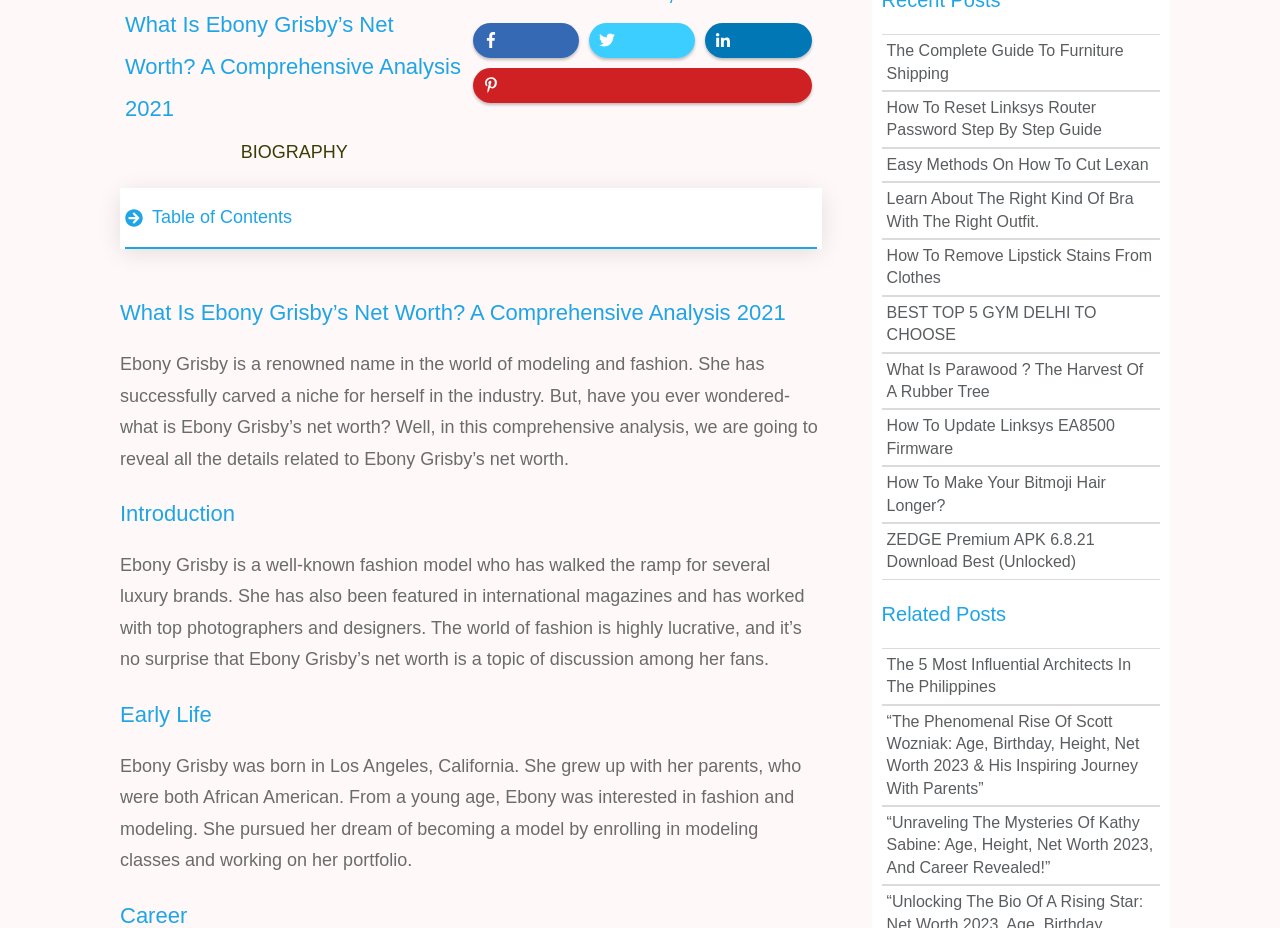Identify the bounding box of the HTML element described as: "Tweet 0".

[0.461, 0.026, 0.487, 0.061]